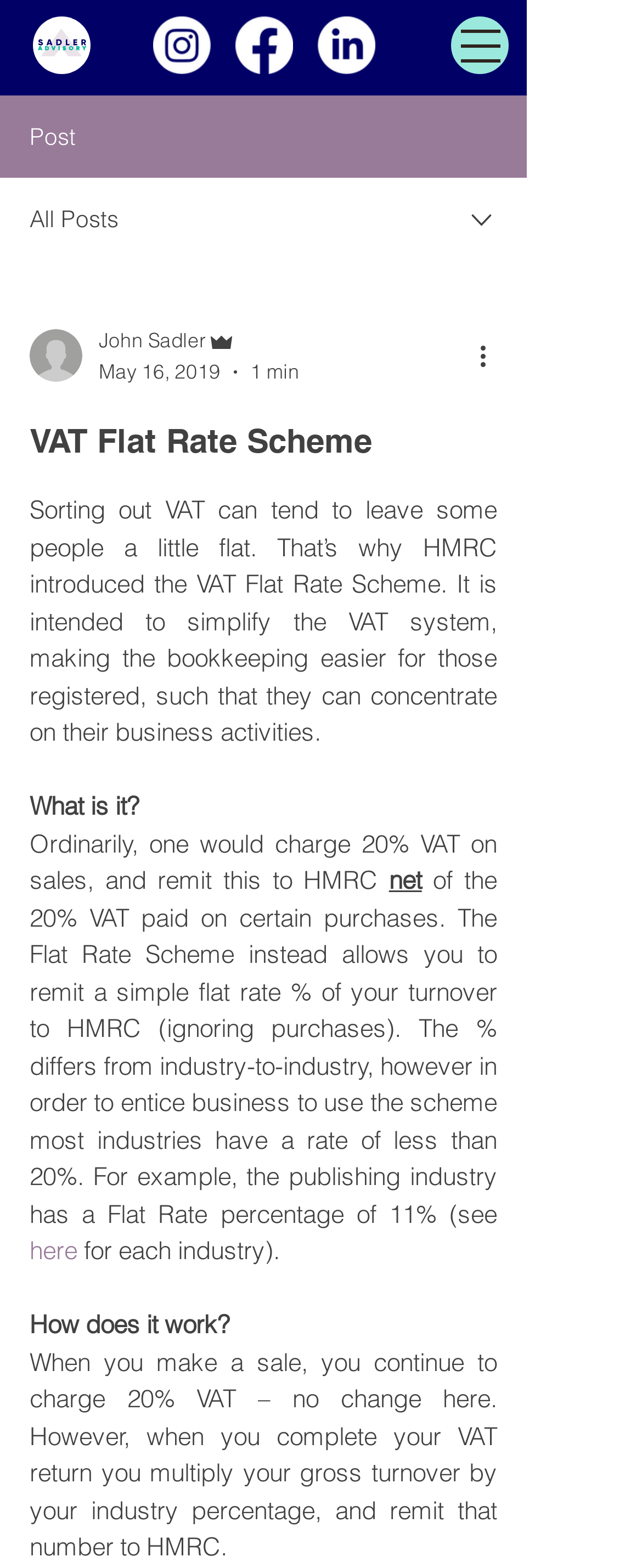Identify the bounding box coordinates of the clickable region necessary to fulfill the following instruction: "View writer's picture". The bounding box coordinates should be four float numbers between 0 and 1, i.e., [left, top, right, bottom].

[0.046, 0.21, 0.128, 0.244]